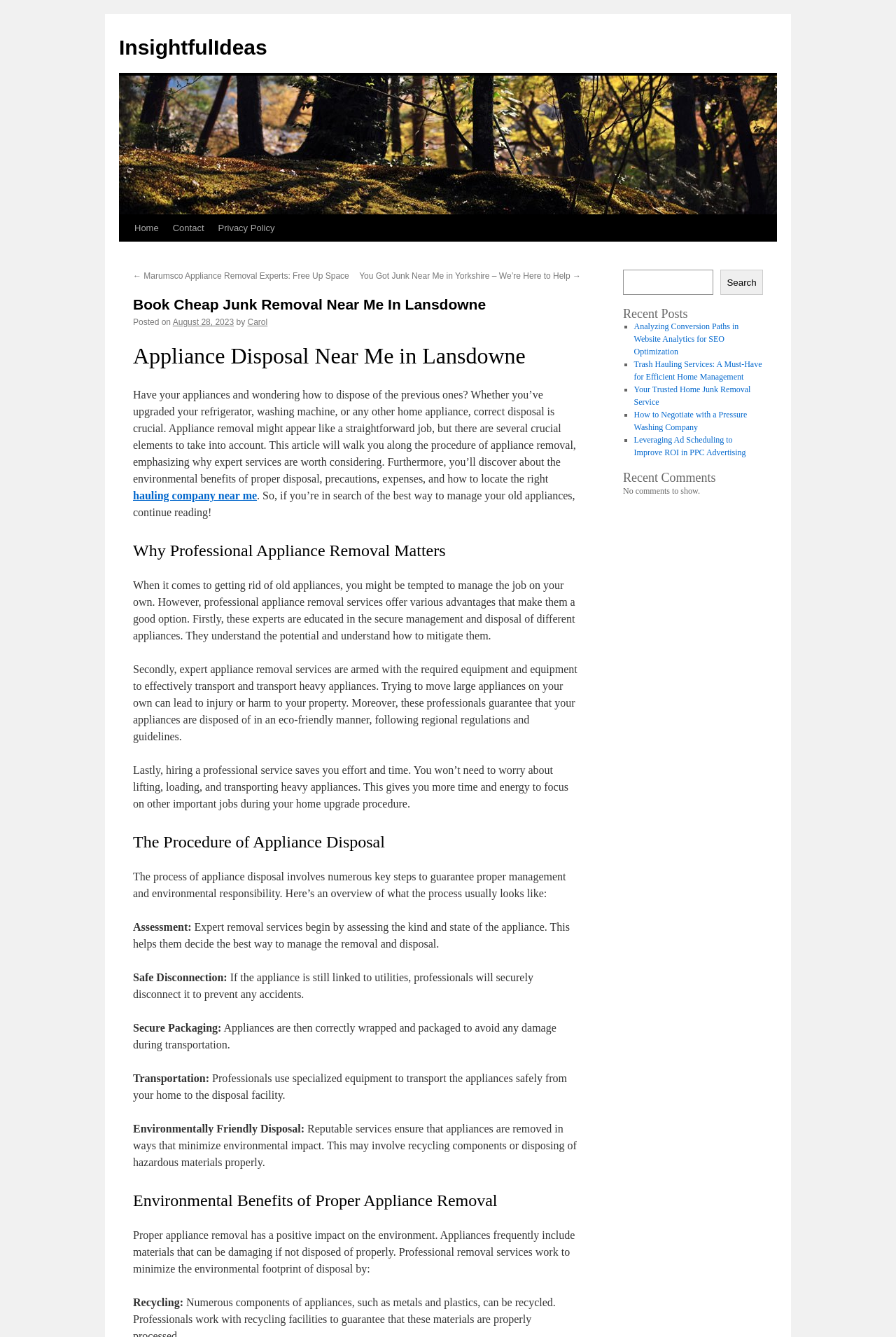Identify the bounding box coordinates for the region of the element that should be clicked to carry out the instruction: "Check the 'Recent Posts' section". The bounding box coordinates should be four float numbers between 0 and 1, i.e., [left, top, right, bottom].

[0.695, 0.23, 0.852, 0.239]